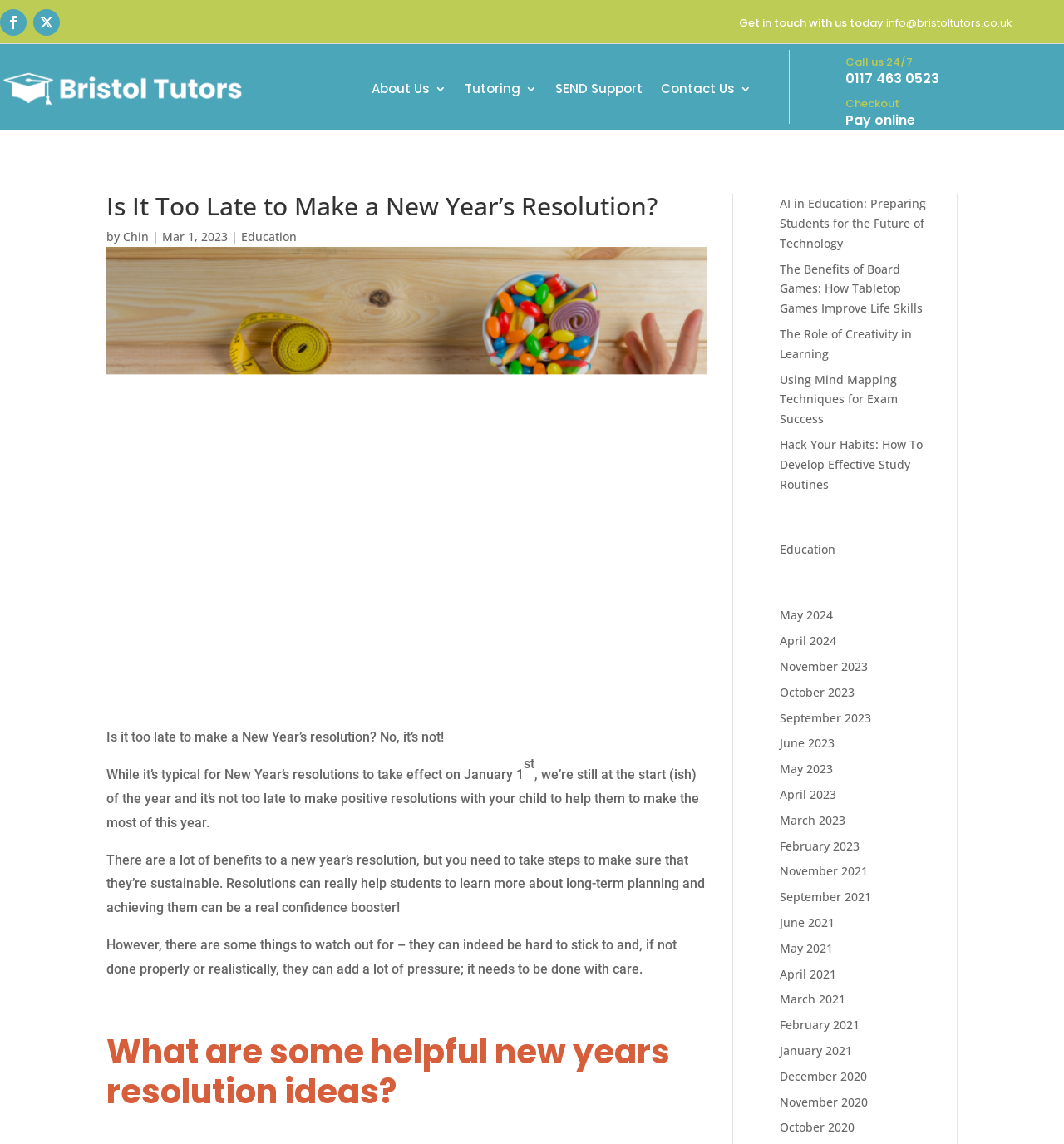Determine the bounding box coordinates of the region that needs to be clicked to achieve the task: "Call us 24/7".

[0.794, 0.049, 1.0, 0.066]